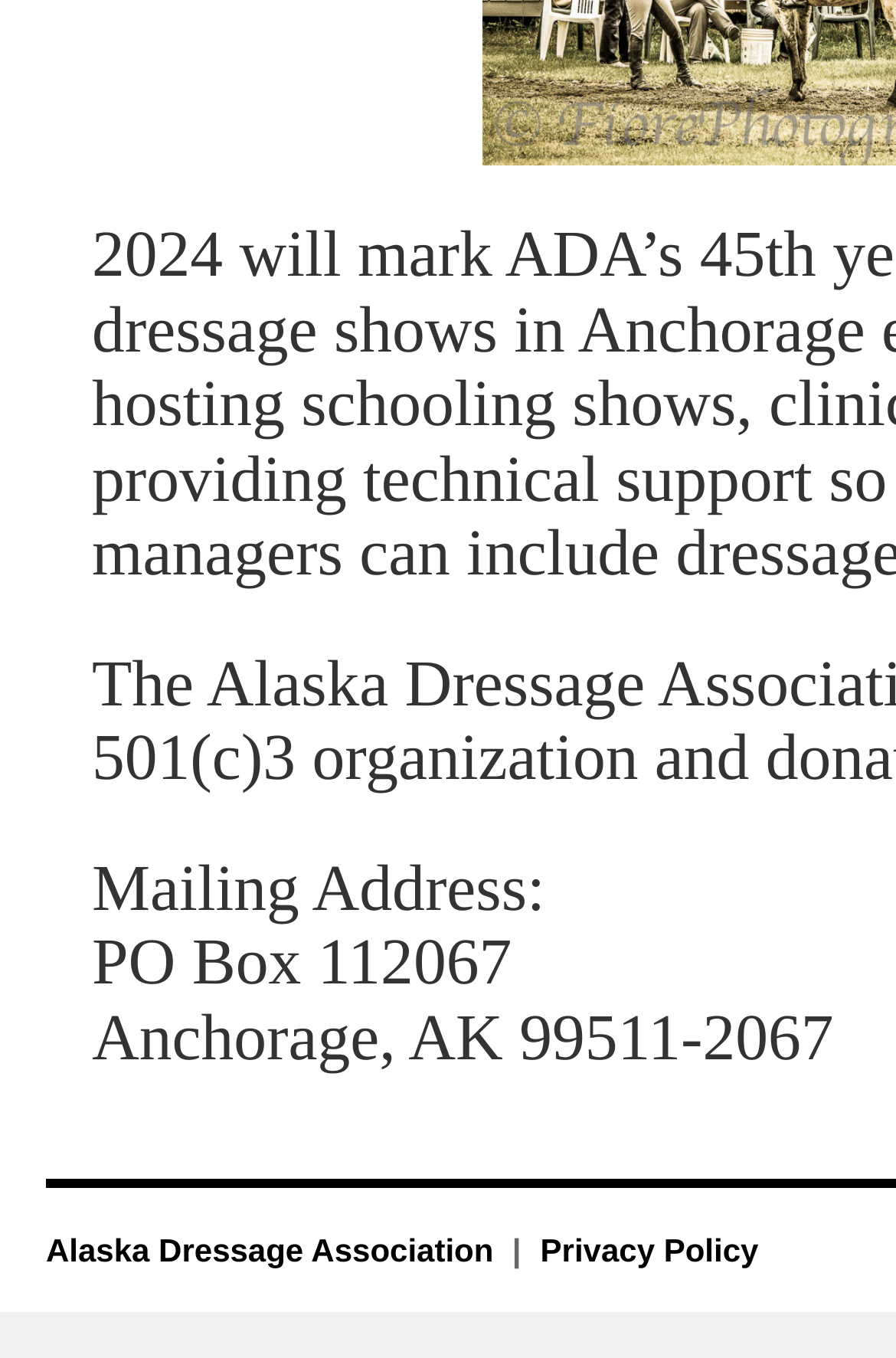For the given element description Privacy Policy, determine the bounding box coordinates of the UI element. The coordinates should follow the format (top-left x, top-left y, bottom-right x, bottom-right y) and be within the range of 0 to 1.

[0.603, 0.907, 0.847, 0.934]